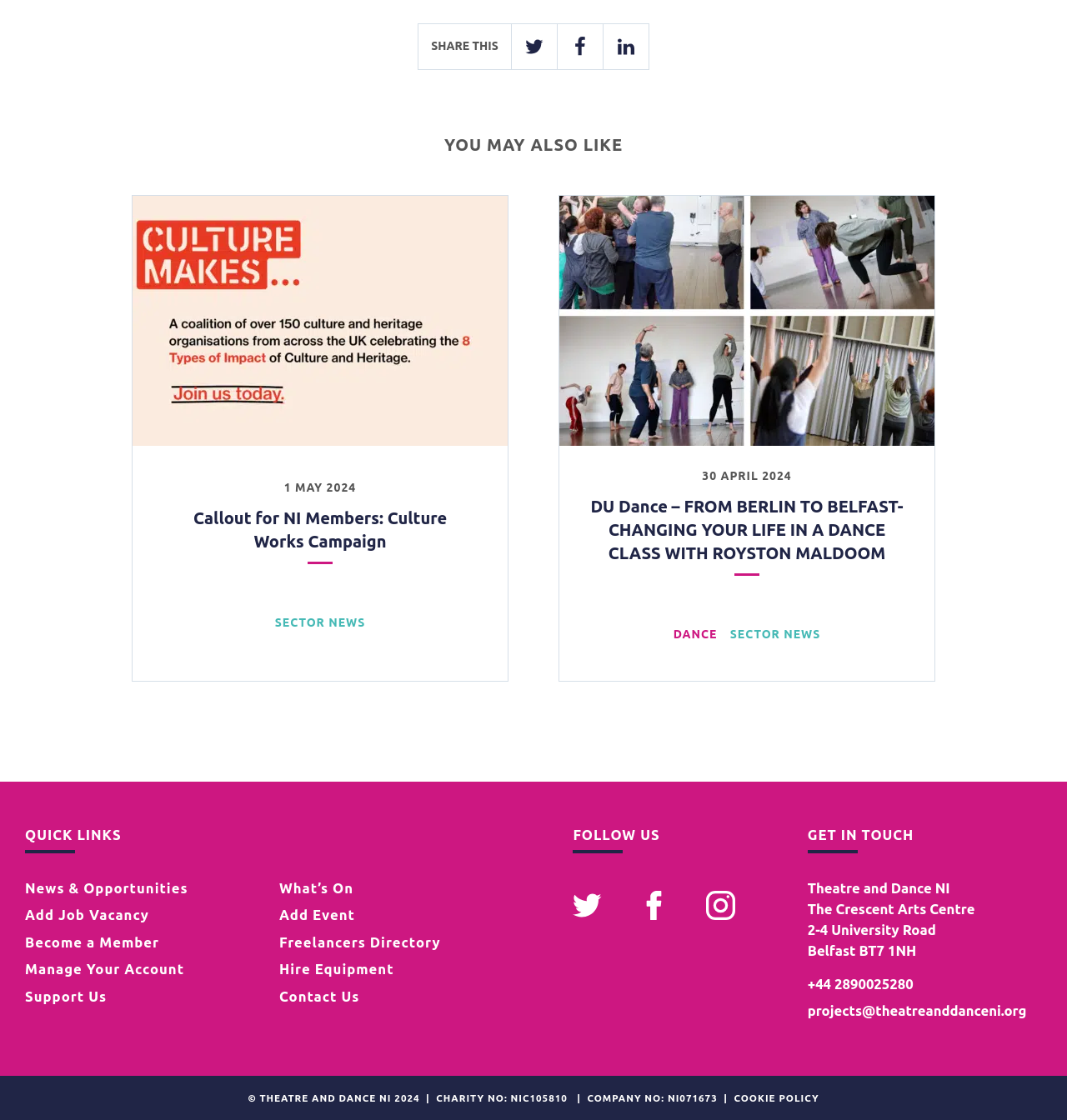What is the purpose of the 'QUICK LINKS' section?
Use the screenshot to answer the question with a single word or phrase.

Providing quick access